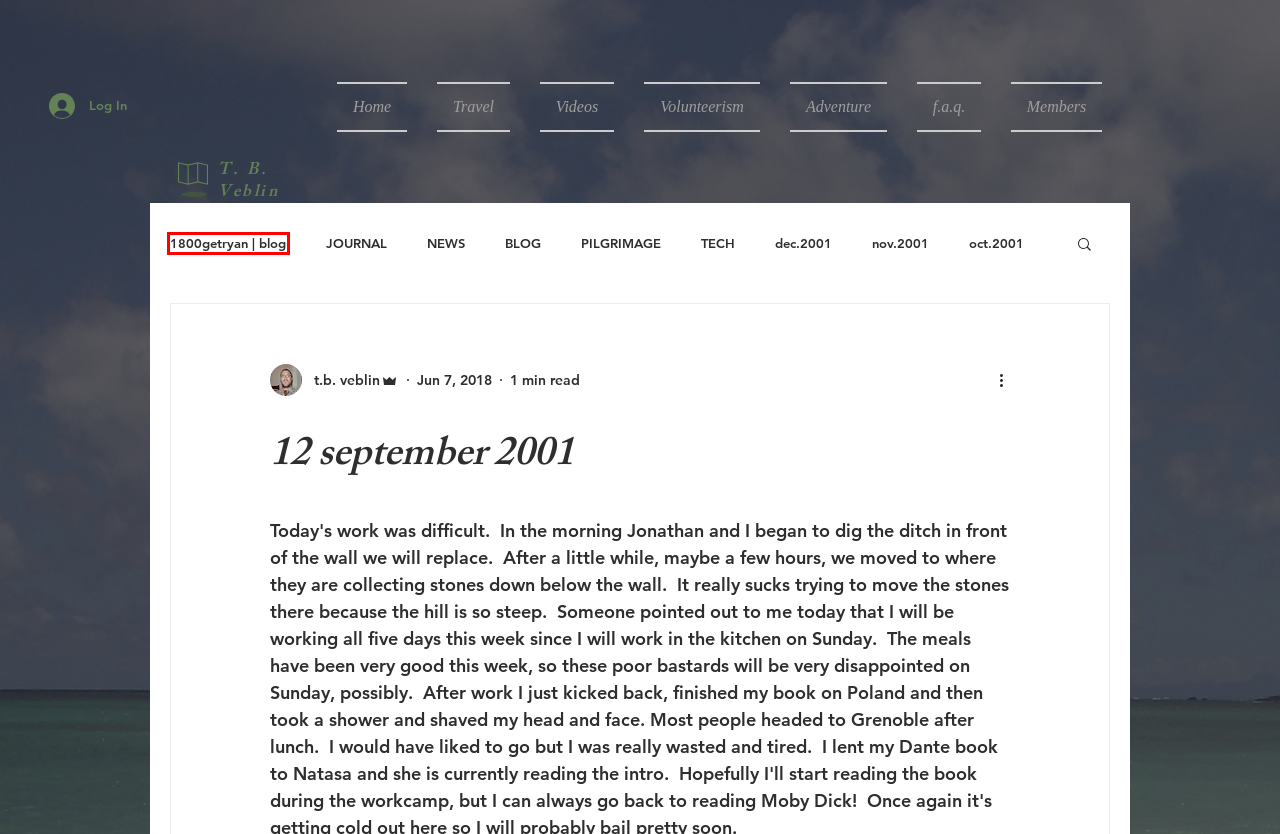Given a webpage screenshot featuring a red rectangle around a UI element, please determine the best description for the new webpage that appears after the element within the bounding box is clicked. The options are:
A. BLOG
B. Travel Journal | Volunteer | Blog | 1800getryan.com
C. Travel | Adventure | Volunteer | 1800getryan.com
D. sept.2001
E. oct.2001
F. jul.2001
G. JOURNAL
H. nov.2001

B